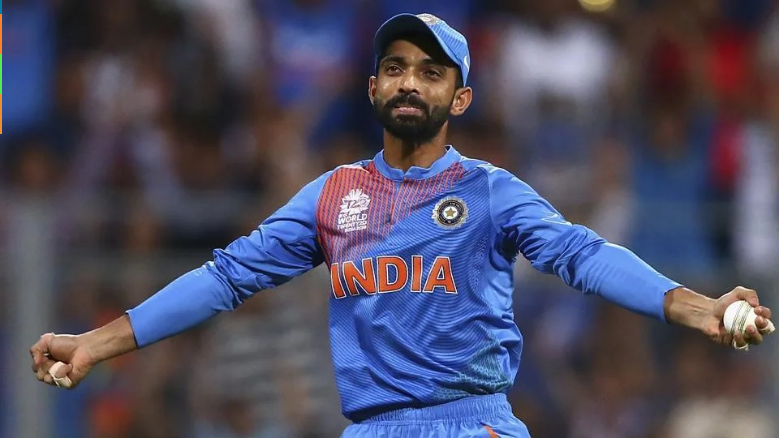Can you give a detailed response to the following question using the information from the image? What is the atmosphere in the stadium?

The blurred background in the image hints at a lively stadium filled with enthusiastic fans, creating an atmosphere of excitement and anticipation, as mentioned in the caption.